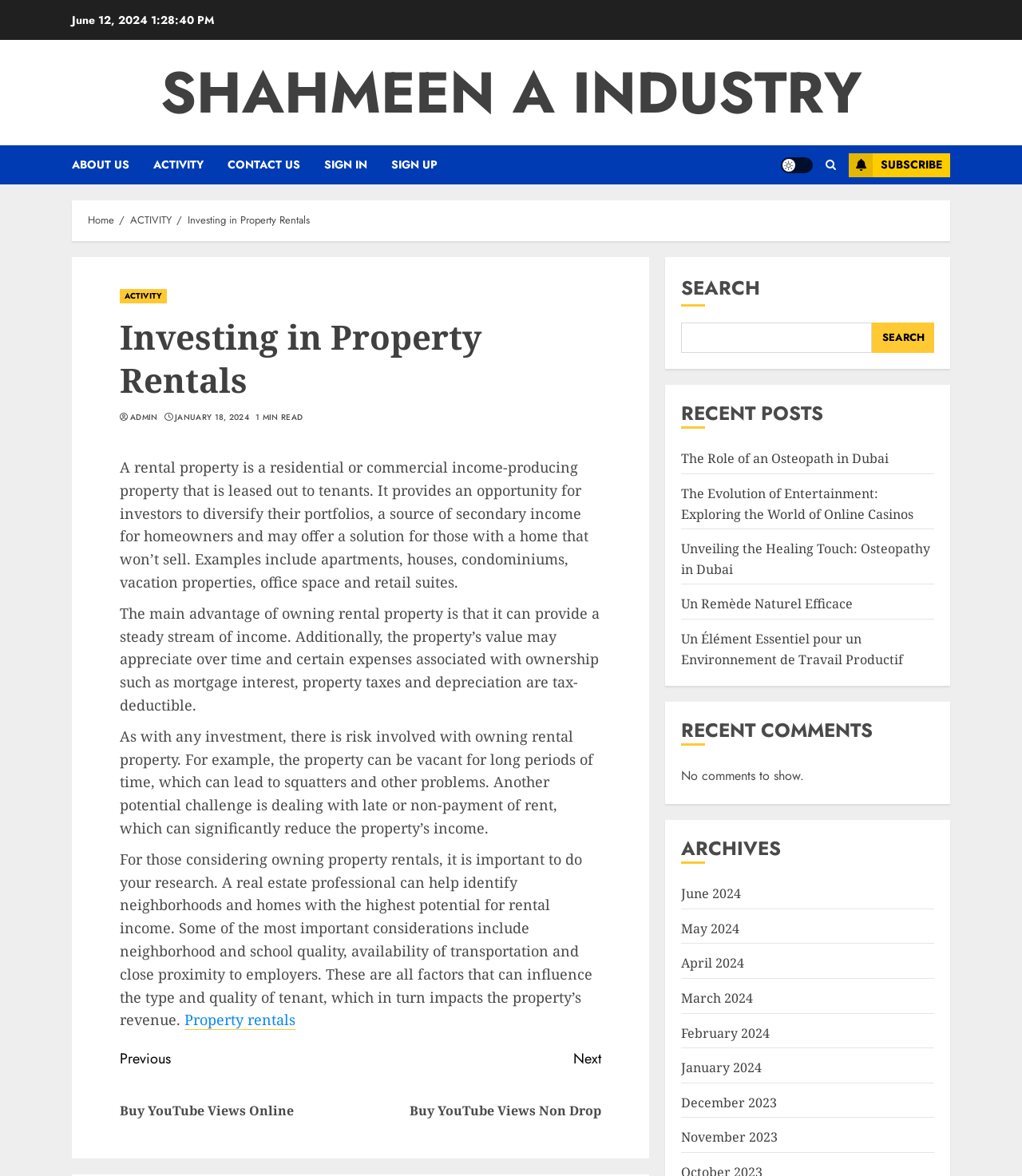Please mark the bounding box coordinates of the area that should be clicked to carry out the instruction: "Read the 'Investing in Property Rentals' article".

[0.117, 0.268, 0.588, 0.342]